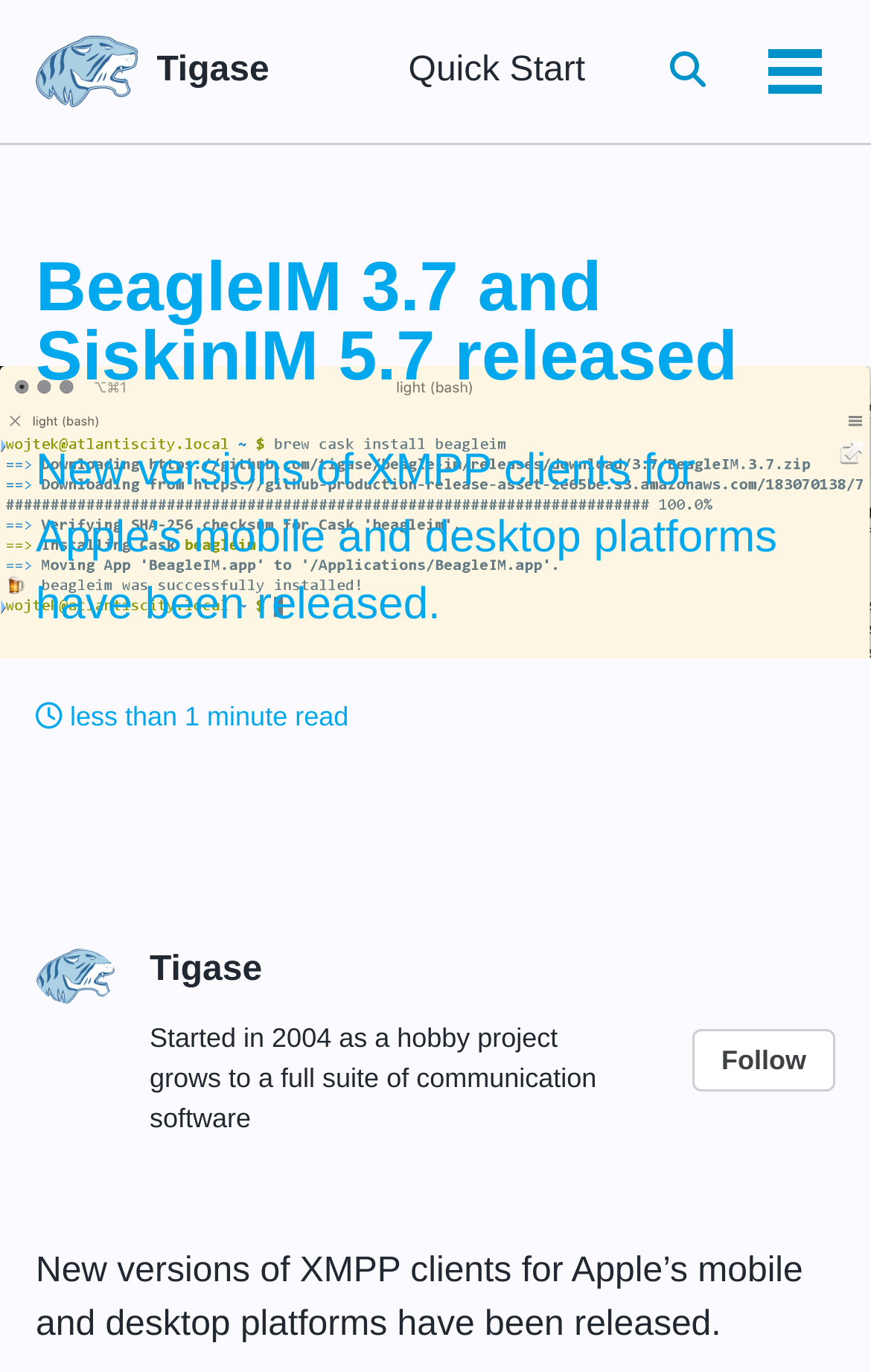What is the name of the XMPP clients mentioned?
Please provide a comprehensive answer based on the visual information in the image.

The main heading of the webpage mentions 'BeagleIM 3.7 and SiskinIM 5.7 released', indicating that these are the names of the XMPP clients being referred to.